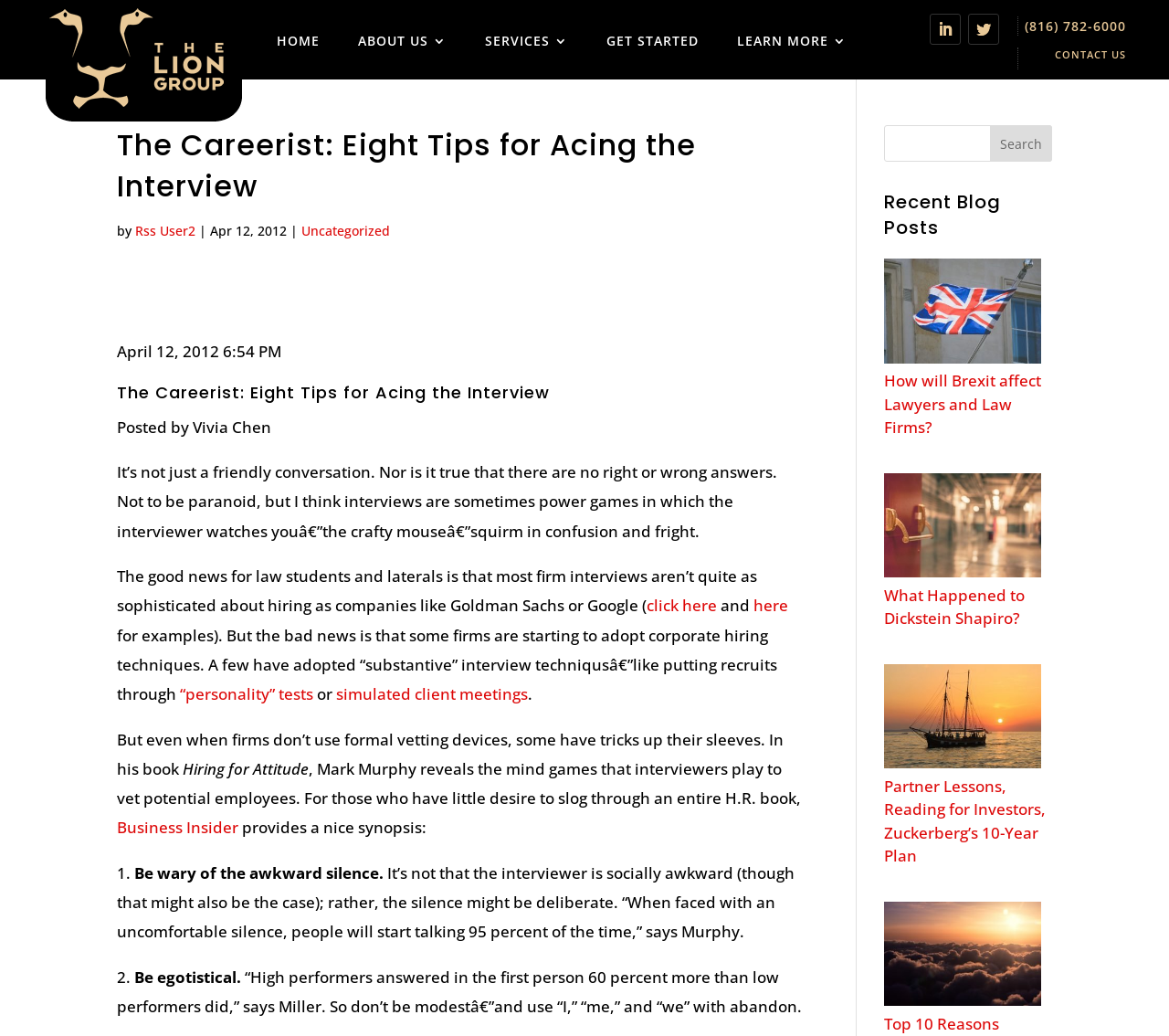Determine the bounding box coordinates for the area that should be clicked to carry out the following instruction: "Click the 'HOME' link".

[0.237, 0.004, 0.274, 0.075]